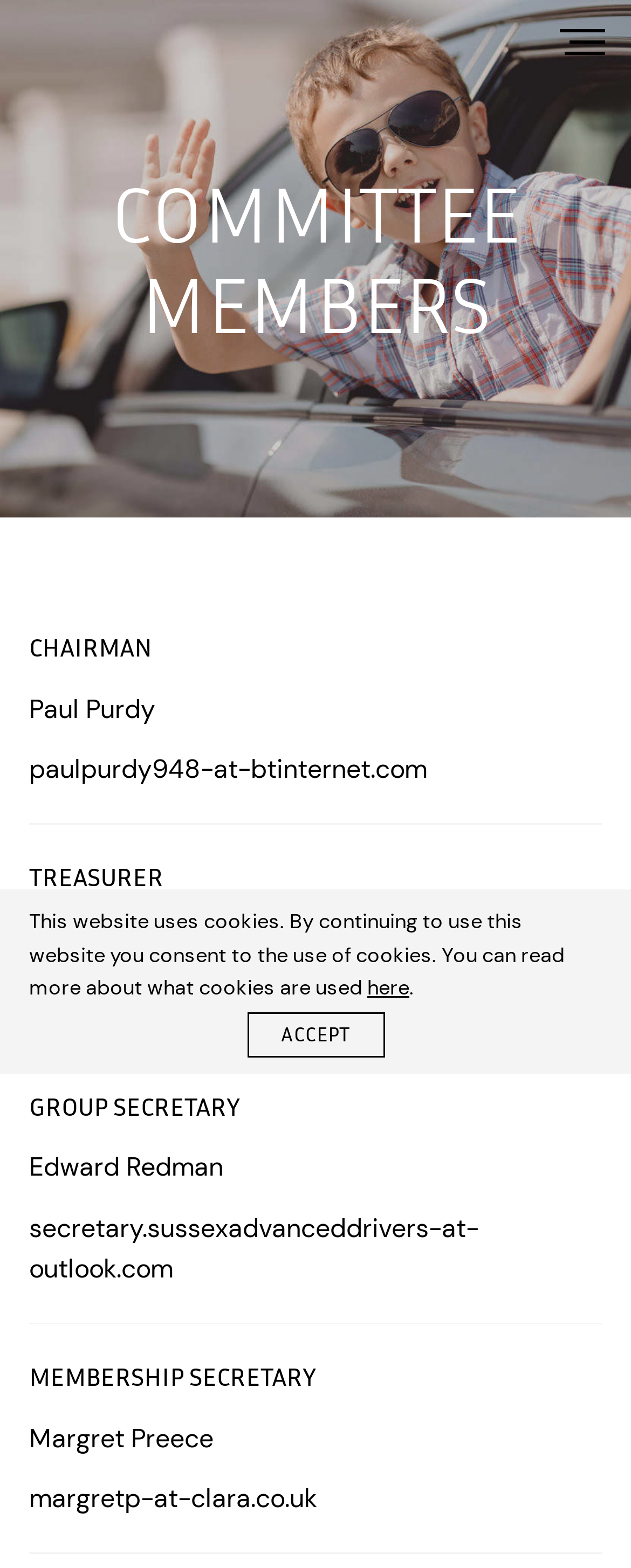What is the email address of the treasurer?
Analyze the image and deliver a detailed answer to the question.

I found the treasurer's email address by looking at the text under the 'TREASURER' heading, which is 'philip@doyne.net'.